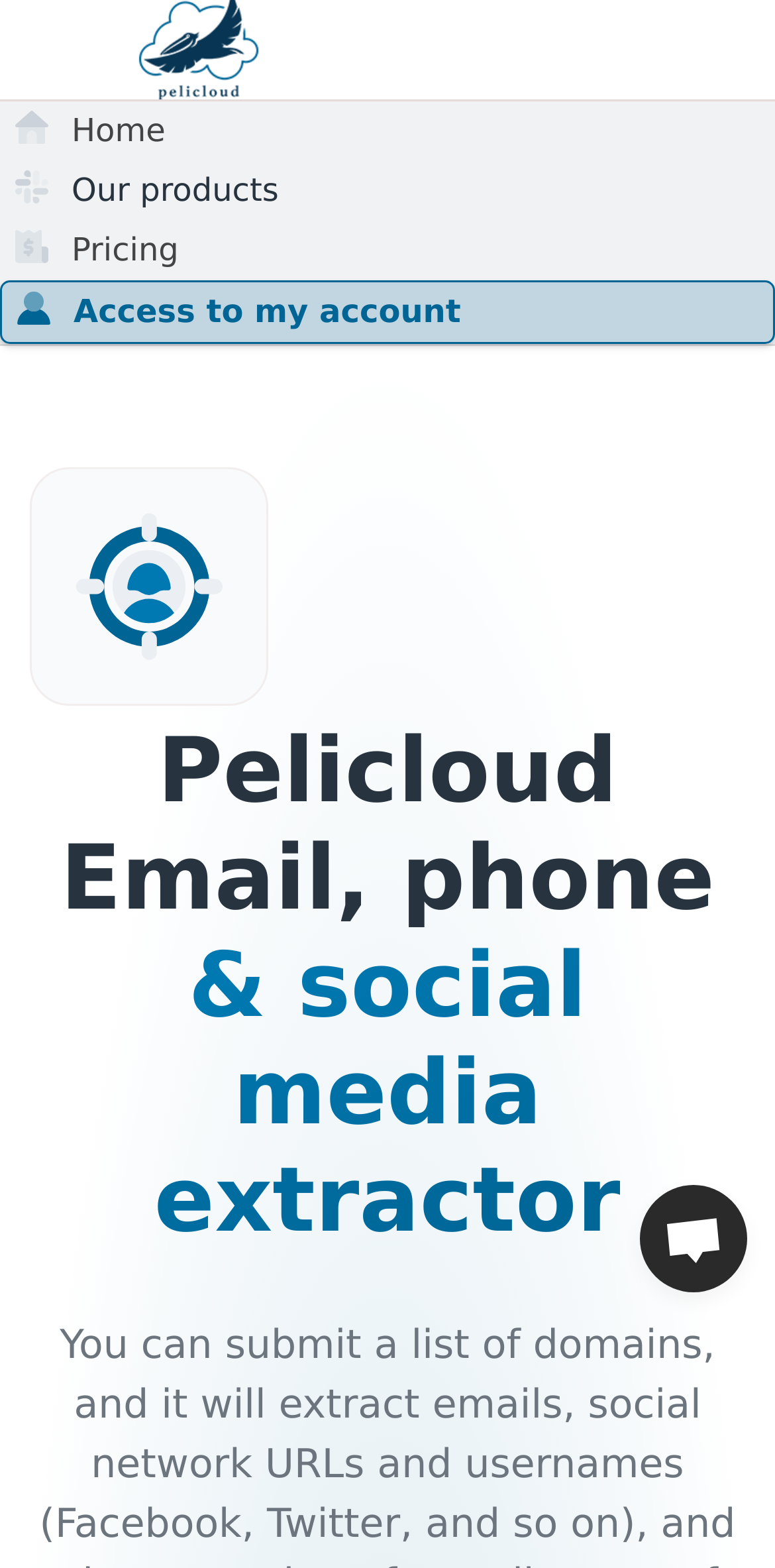What is the purpose of the image on the webpage?
Using the screenshot, give a one-word or short phrase answer.

Unknown